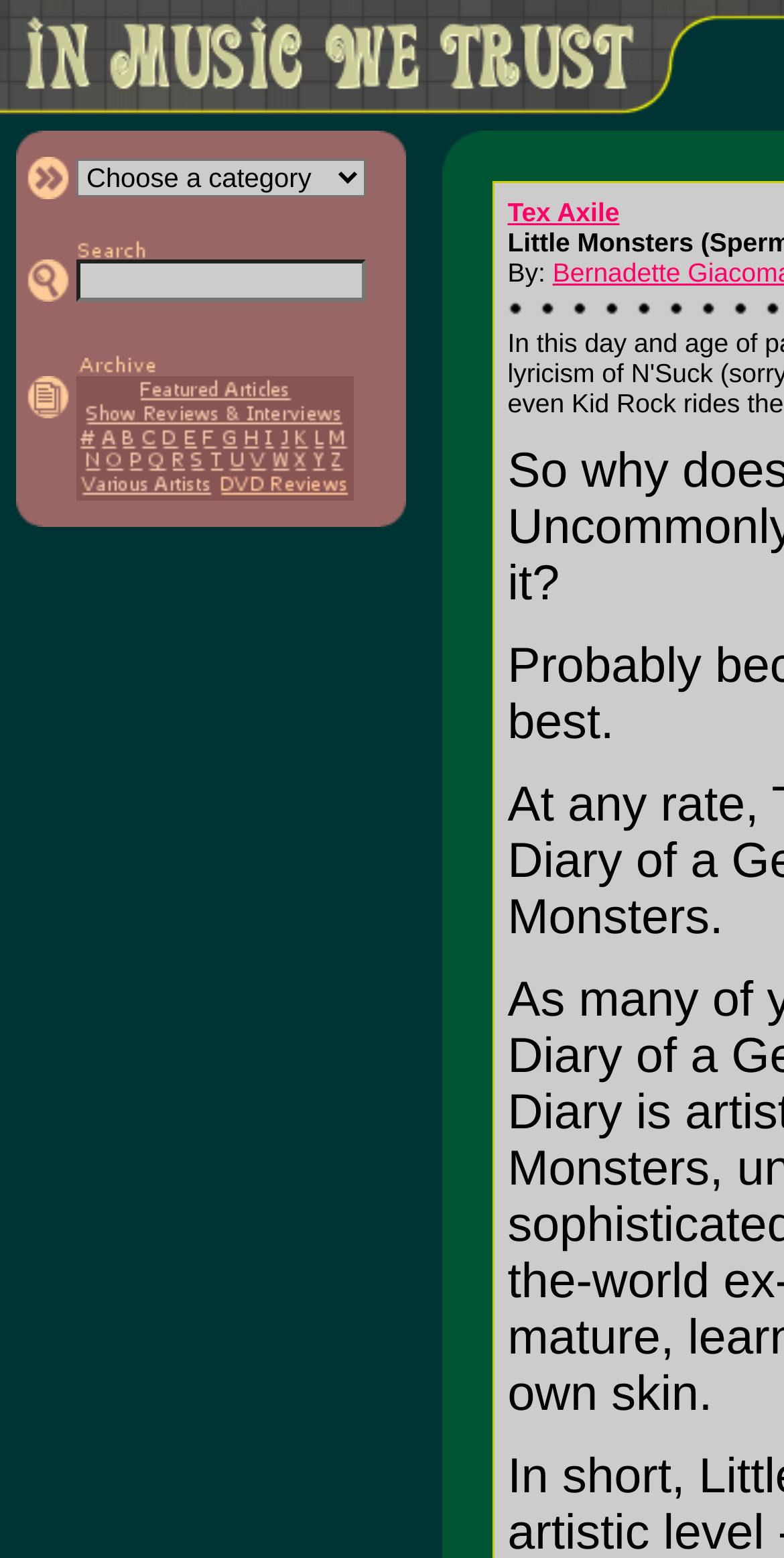Find the UI element described as: "name="q"" and predict its bounding box coordinates. Ensure the coordinates are four float numbers between 0 and 1, [left, top, right, bottom].

[0.097, 0.167, 0.467, 0.194]